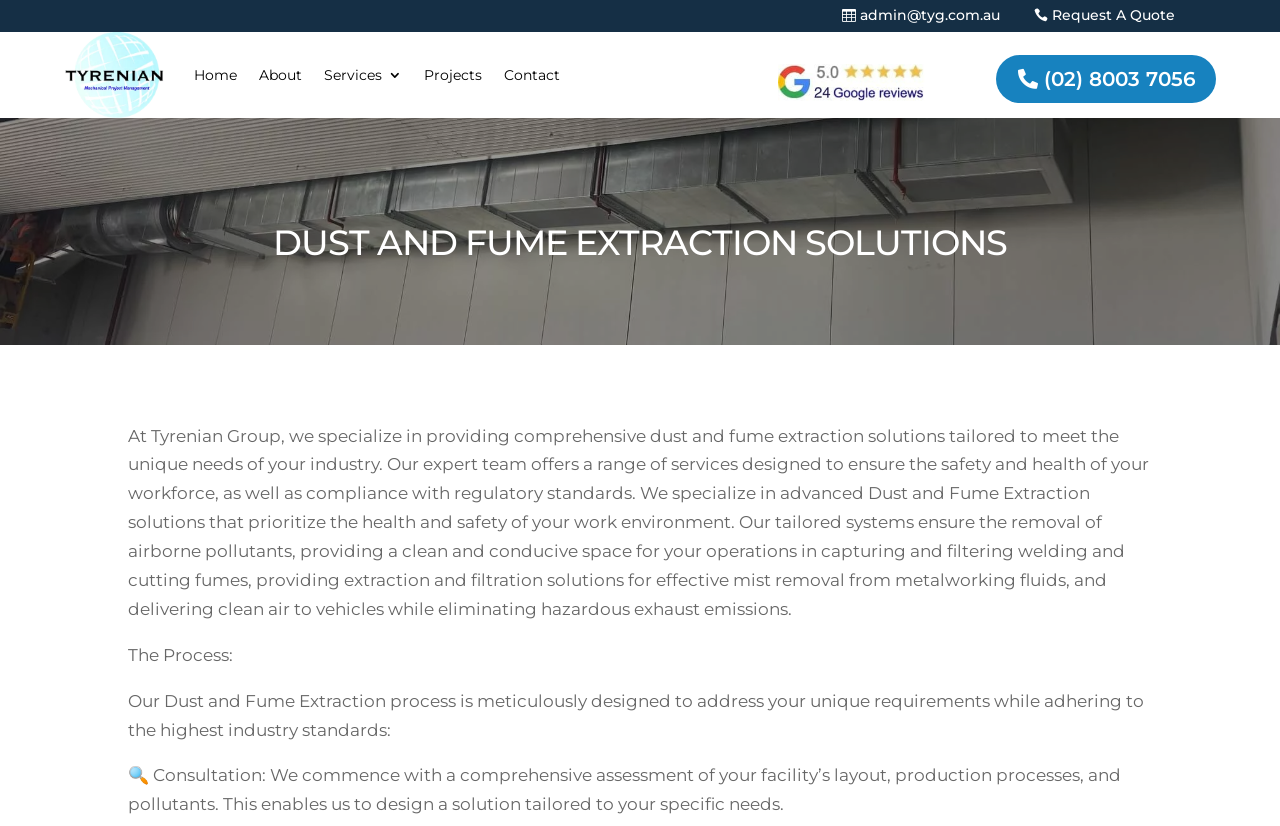Please analyze the image and provide a thorough answer to the question:
What is the phone number to contact the company?

I found the phone number by looking at the link element with the OCR text ' (02) 8003 7056' which is located at the top of the page.